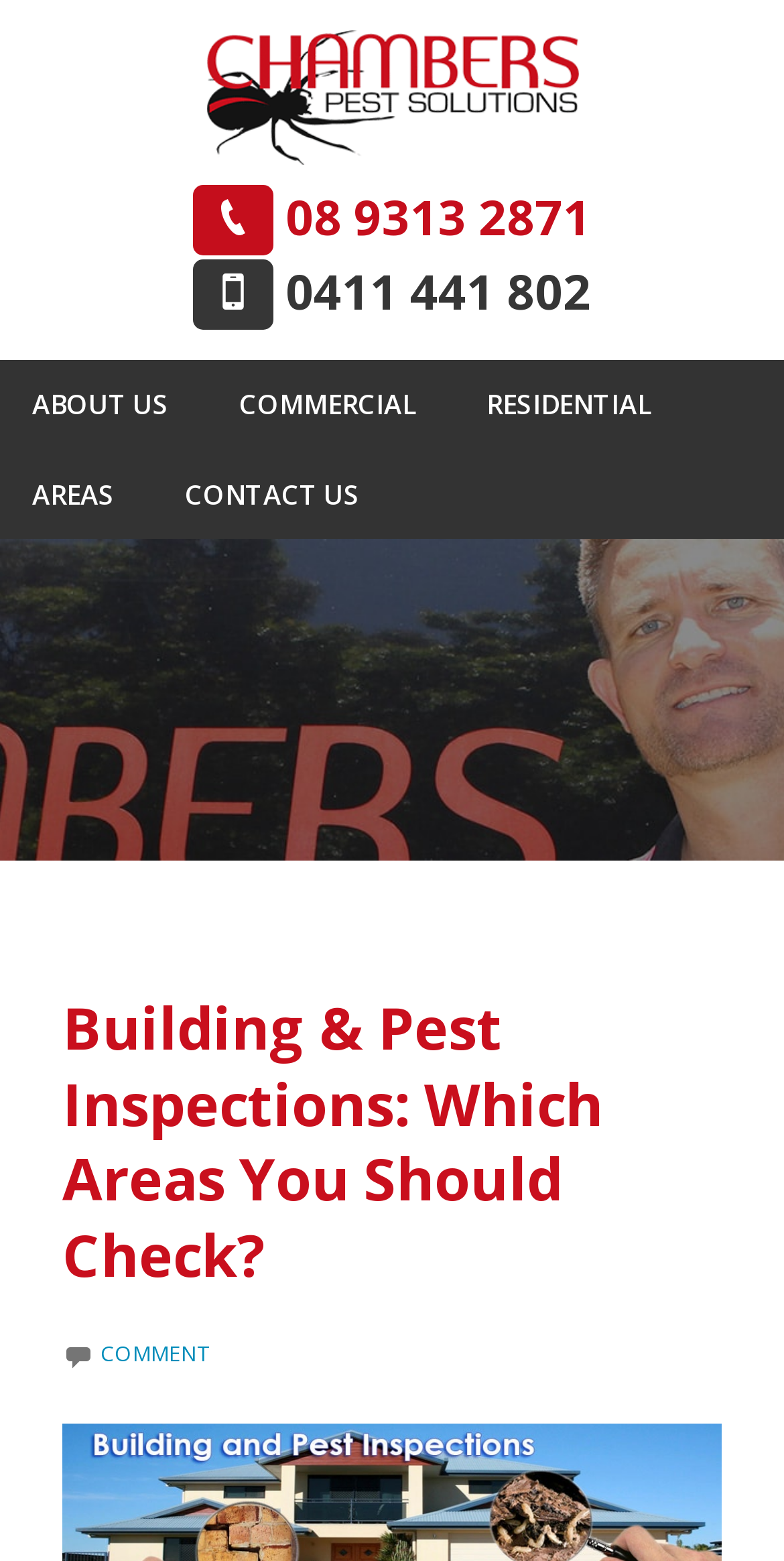Predict the bounding box of the UI element that fits this description: "About Us".

[0.0, 0.23, 0.256, 0.288]